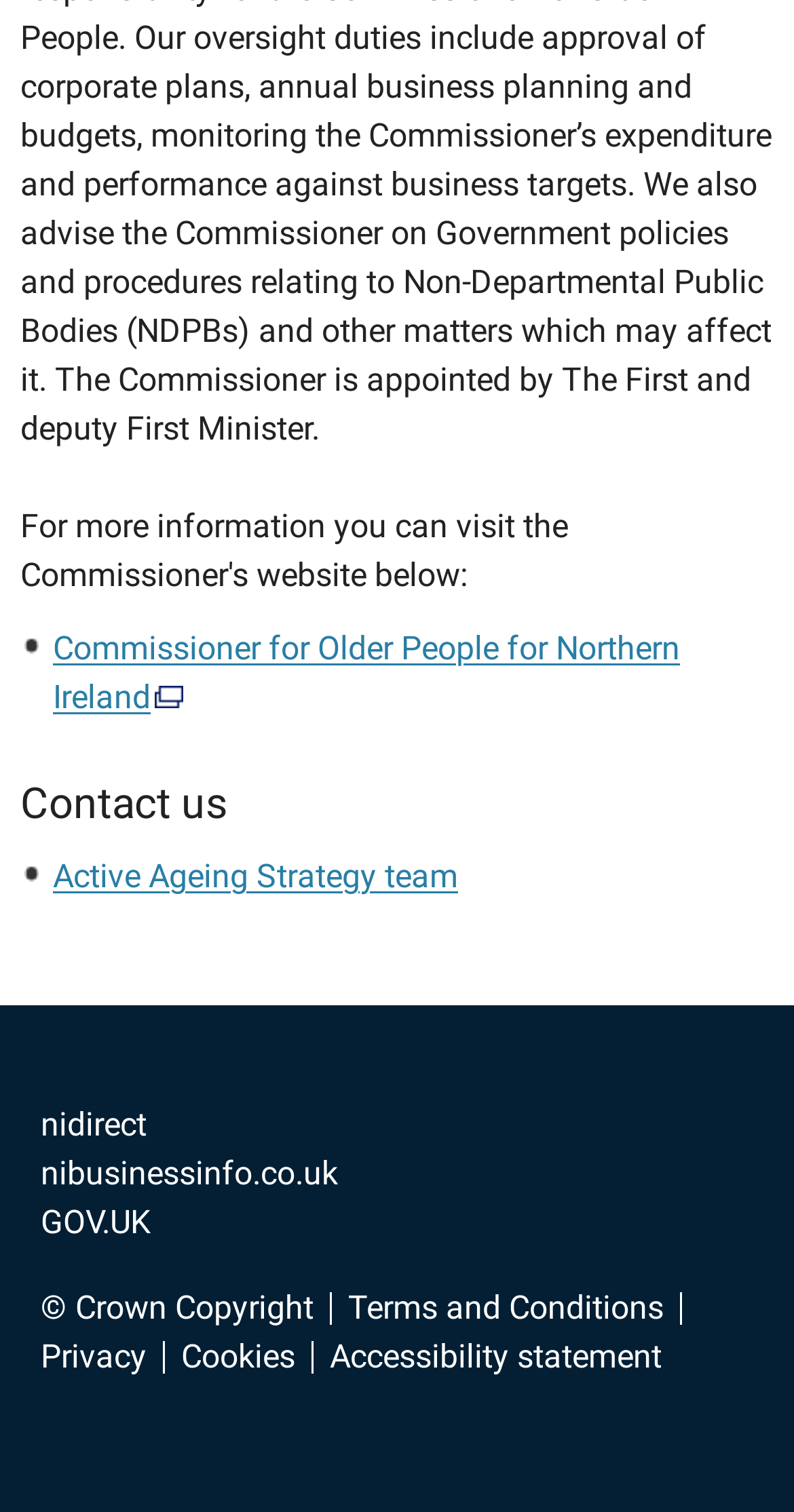Determine the bounding box coordinates for the region that must be clicked to execute the following instruction: "Visit Commissioner for Older People for Northern Ireland".

[0.067, 0.416, 0.856, 0.473]